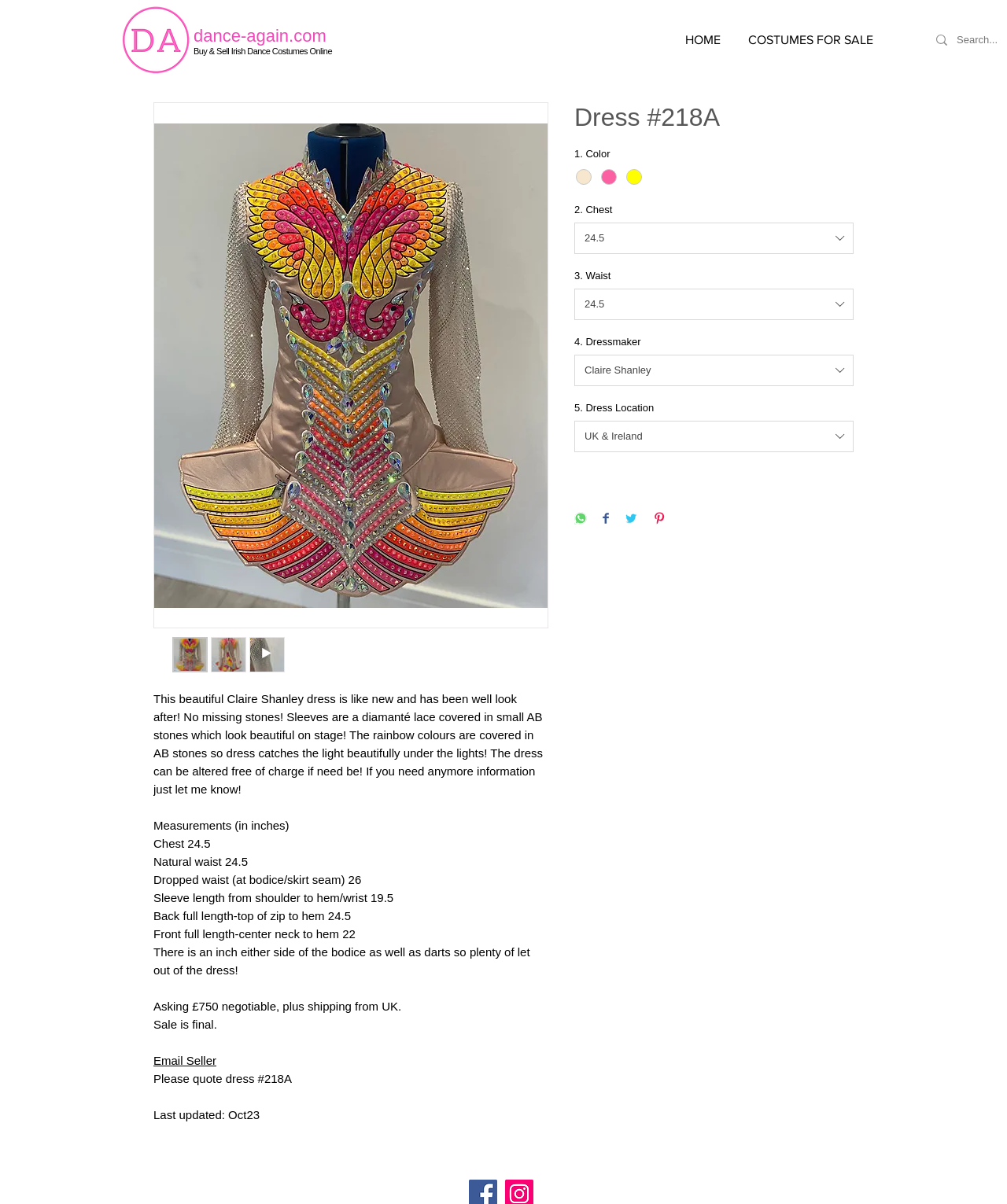Provide a short answer to the following question with just one word or phrase: What is the brand of the dress?

Claire Shanley